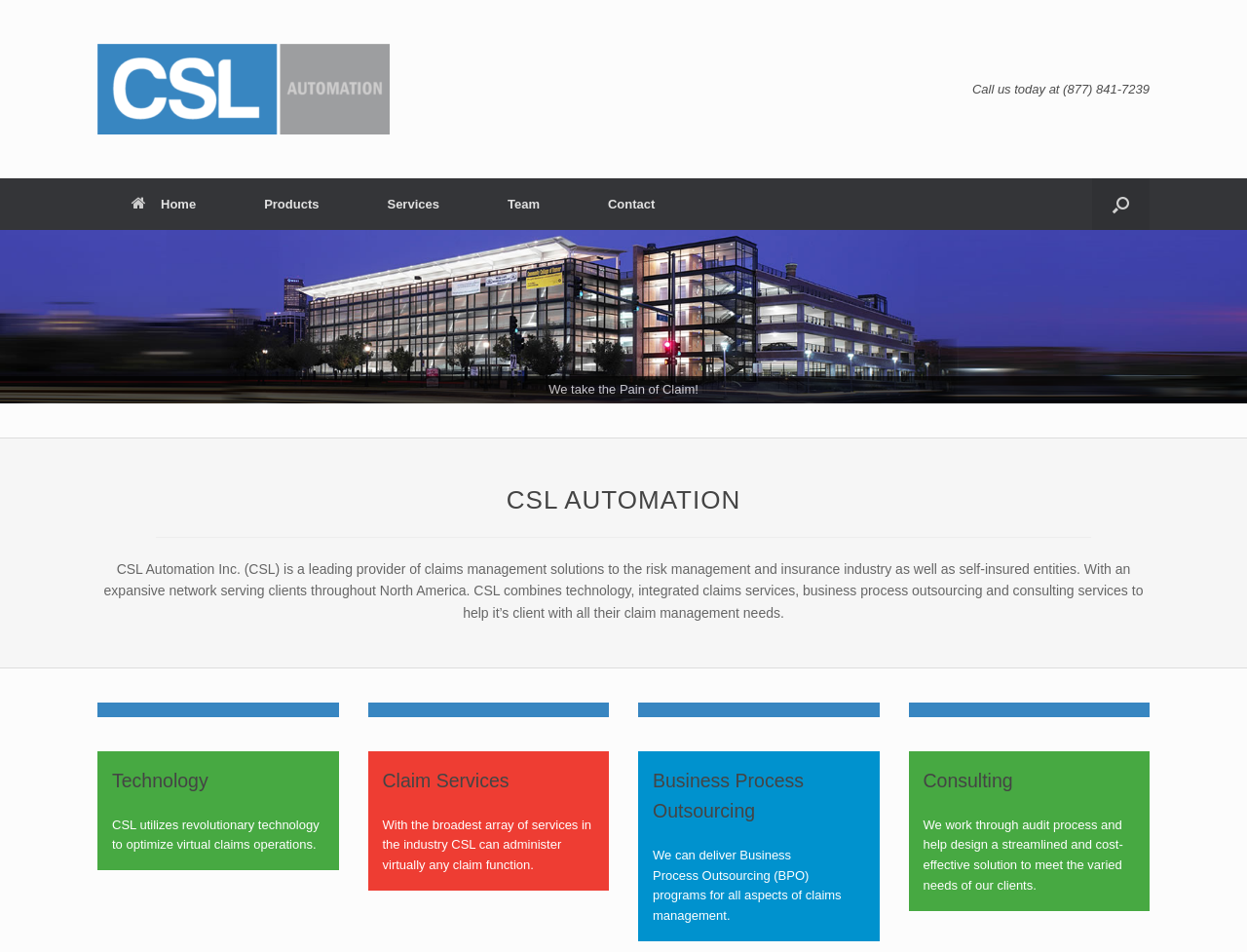Determine the bounding box coordinates for the UI element with the following description: "Products". The coordinates should be four float numbers between 0 and 1, represented as [left, top, right, bottom].

[0.184, 0.187, 0.283, 0.242]